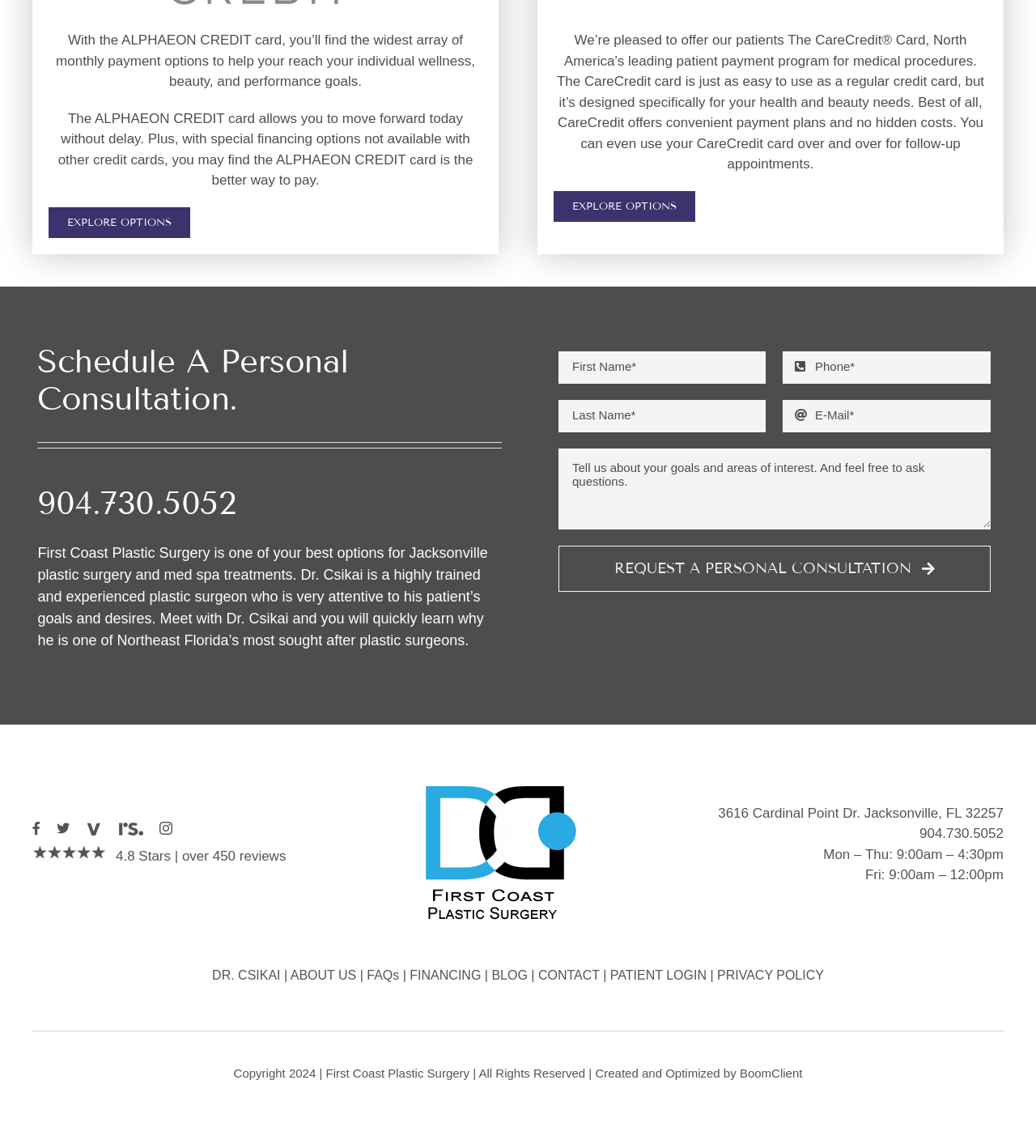What is the name of the plastic surgeon mentioned on the webpage?
Refer to the image and respond with a one-word or short-phrase answer.

Dr. Csikai